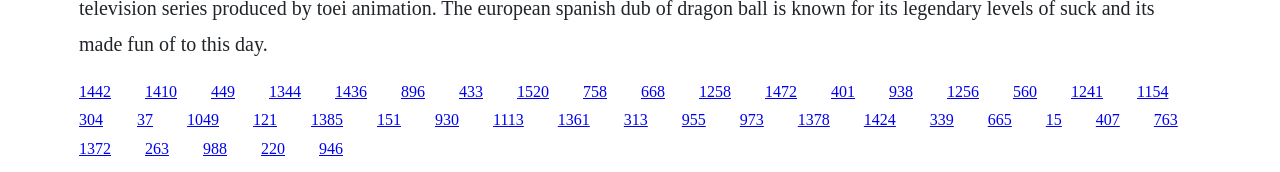Answer with a single word or phrase: 
Are the links arranged in a specific order?

No